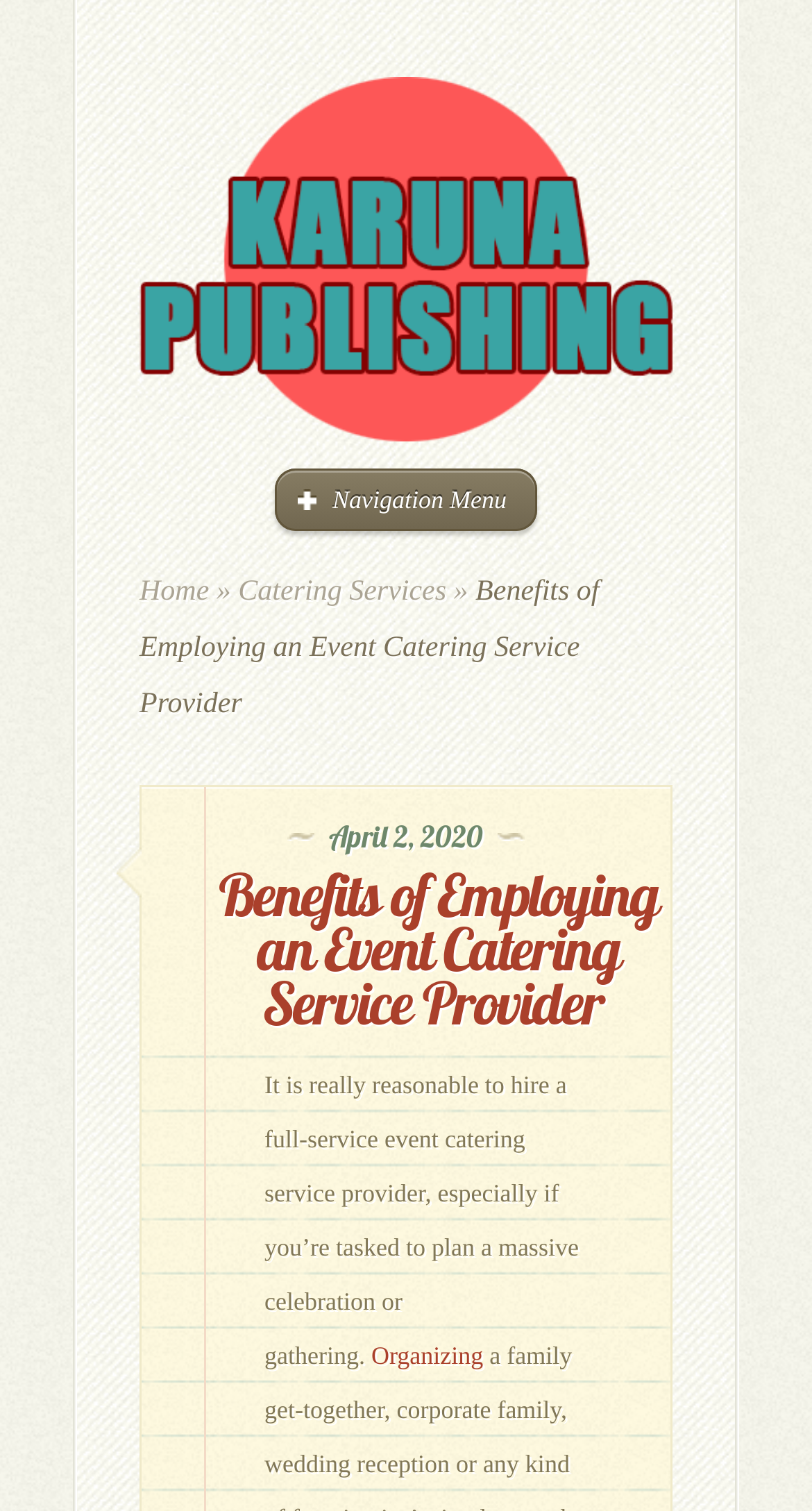What is the purpose of the event catering service?
Kindly give a detailed and elaborate answer to the question.

I found the purpose of the event catering service by reading the text below the main heading, which mentions that it is reasonable to hire a full-service event catering service provider when planning a massive celebration or gathering.